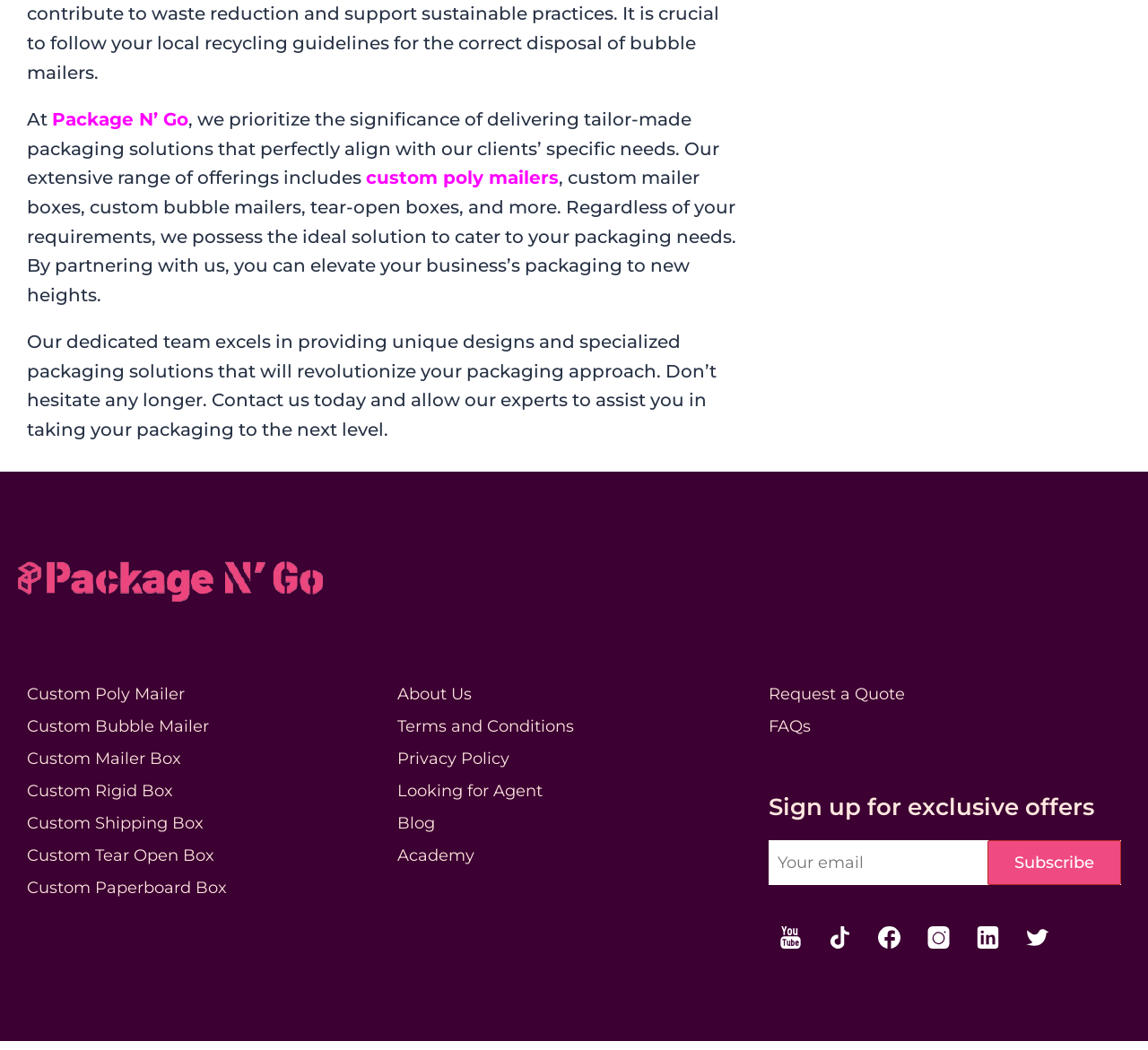What is the purpose of the 'Request a Quote' link?
Please ensure your answer is as detailed and informative as possible.

The 'Request a Quote' link is likely intended for customers to request a quote for their packaging needs, allowing them to get a customized quote from the company.